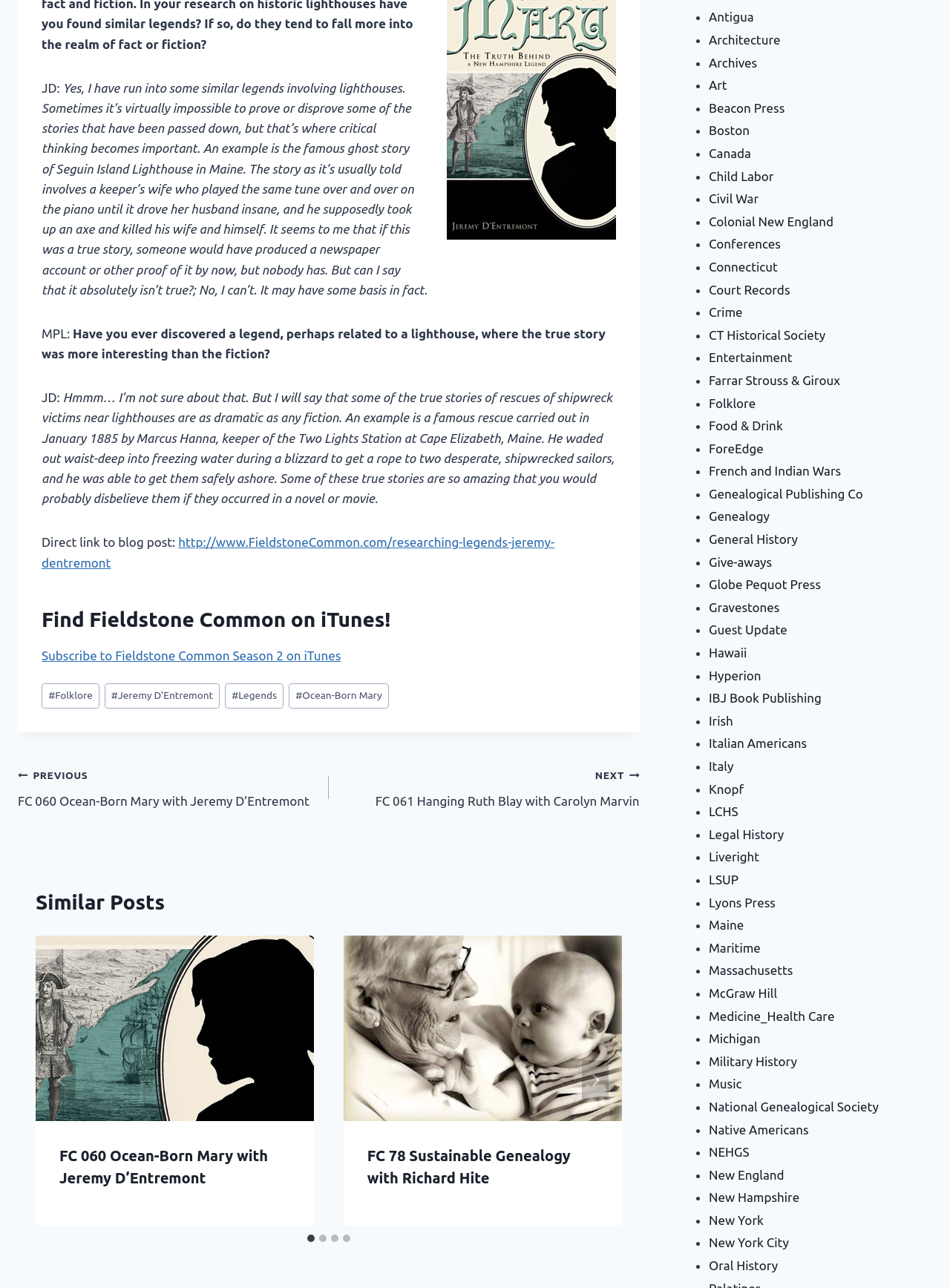Please determine the bounding box coordinates for the element that should be clicked to follow these instructions: "Go to the previous post FC 060 Ocean-Born Mary with Jeremy D’Entremont".

[0.019, 0.593, 0.346, 0.629]